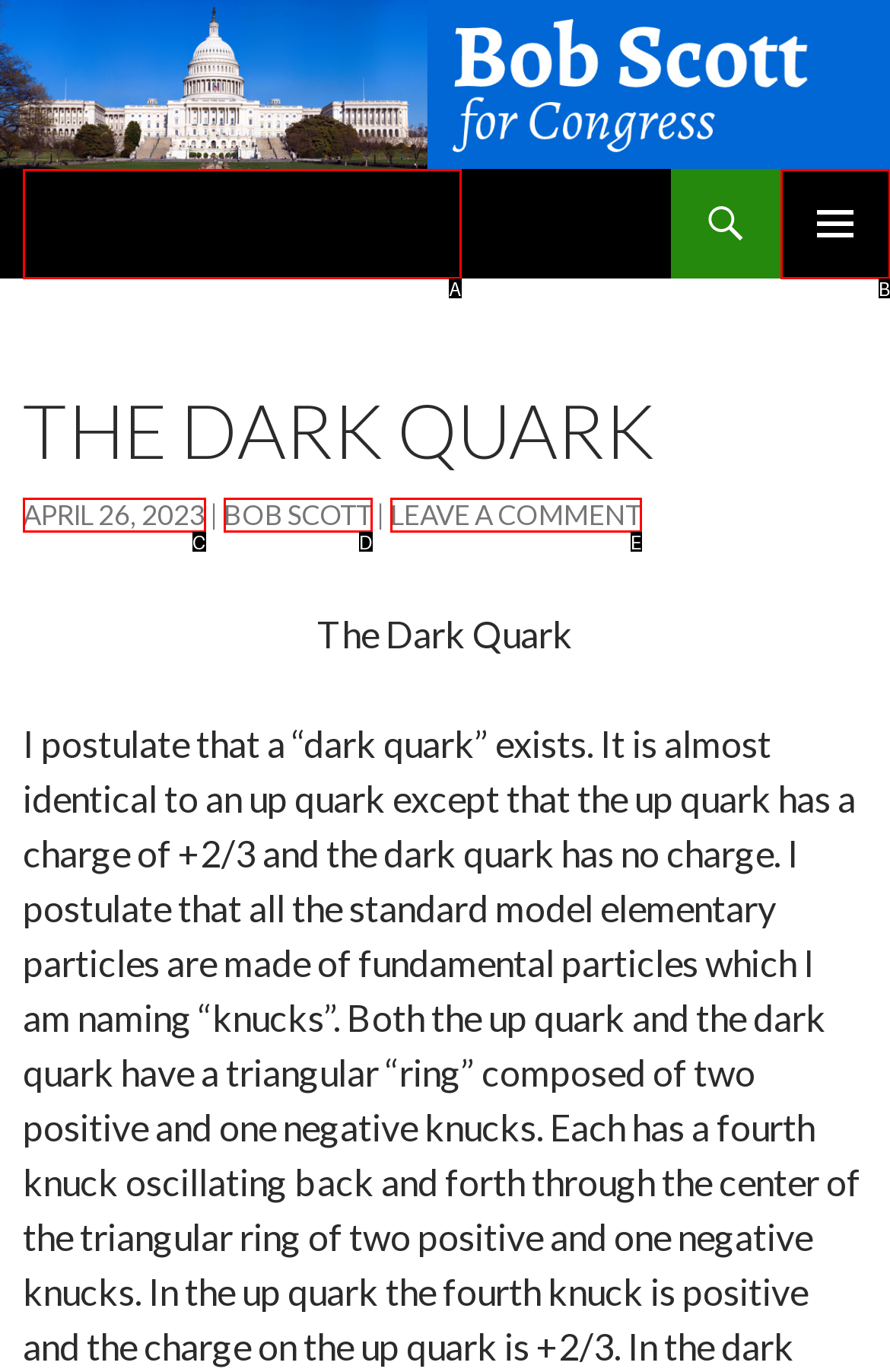Select the option that aligns with the description: Bob Scott
Respond with the letter of the correct choice from the given options.

D